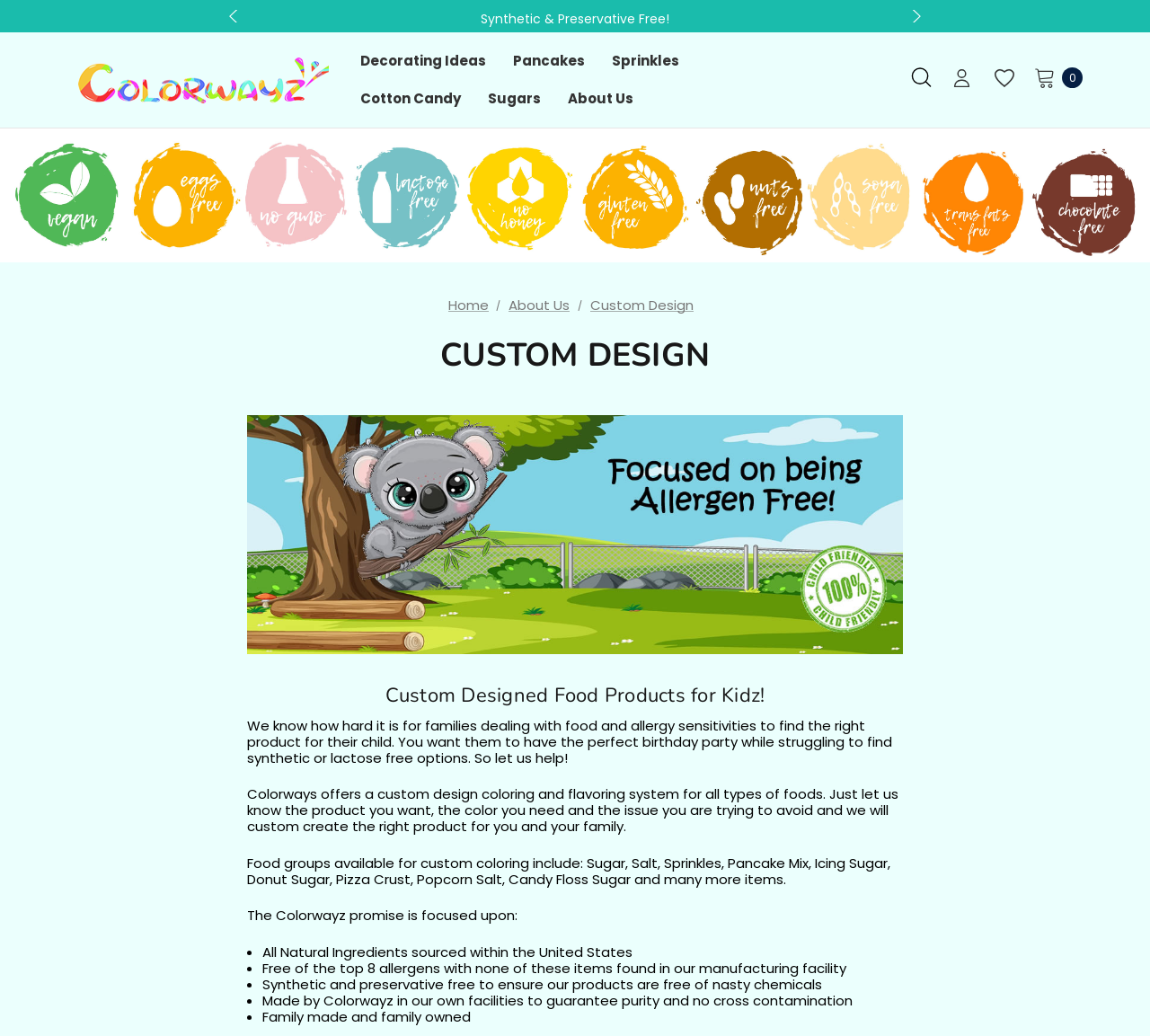What is the company structure of Colorwayz?
Based on the screenshot, provide your answer in one word or phrase.

Family made and family owned